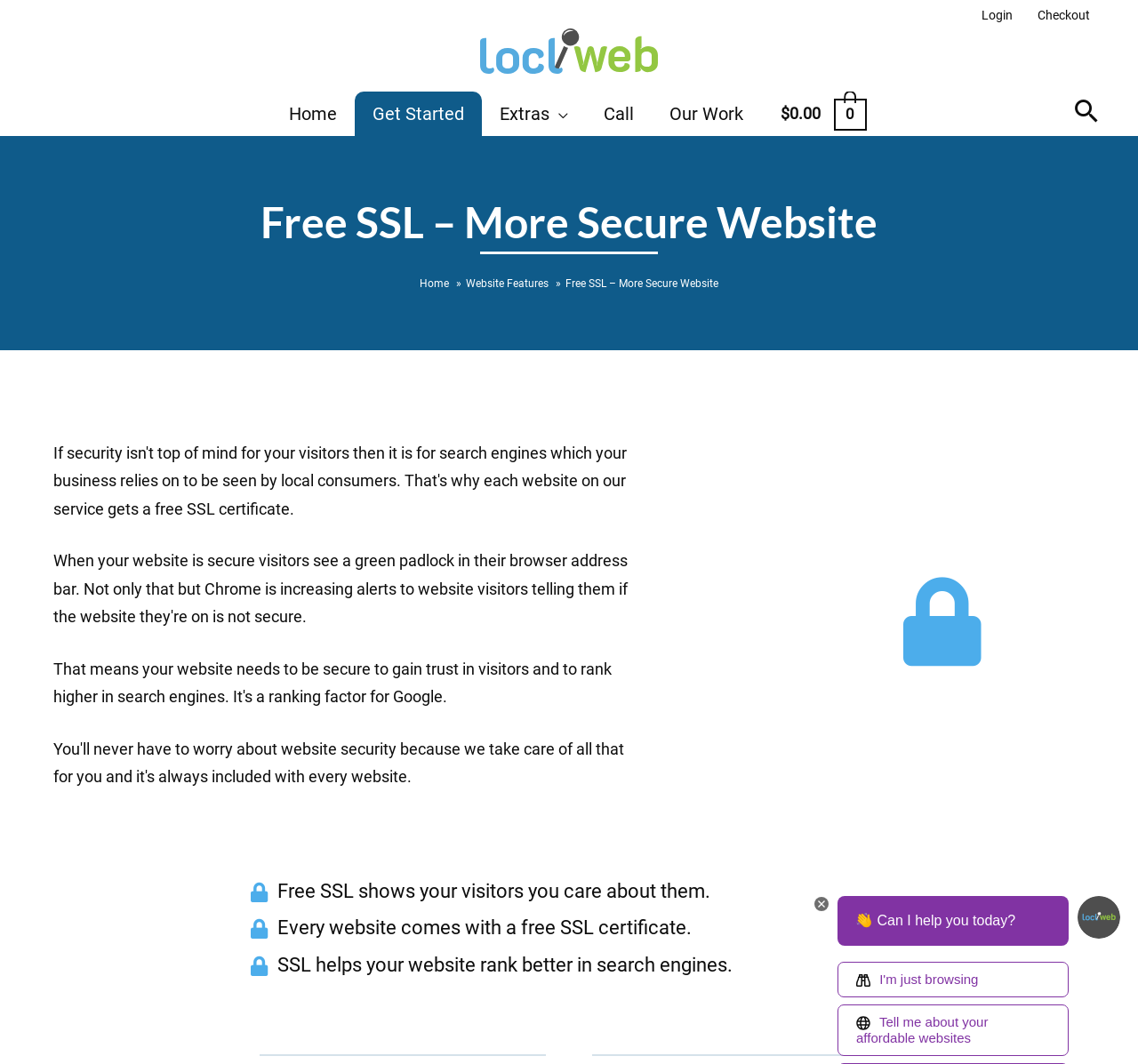Predict the bounding box for the UI component with the following description: "parent_node: Extras aria-label="Menu Toggle"".

[0.483, 0.097, 0.5, 0.117]